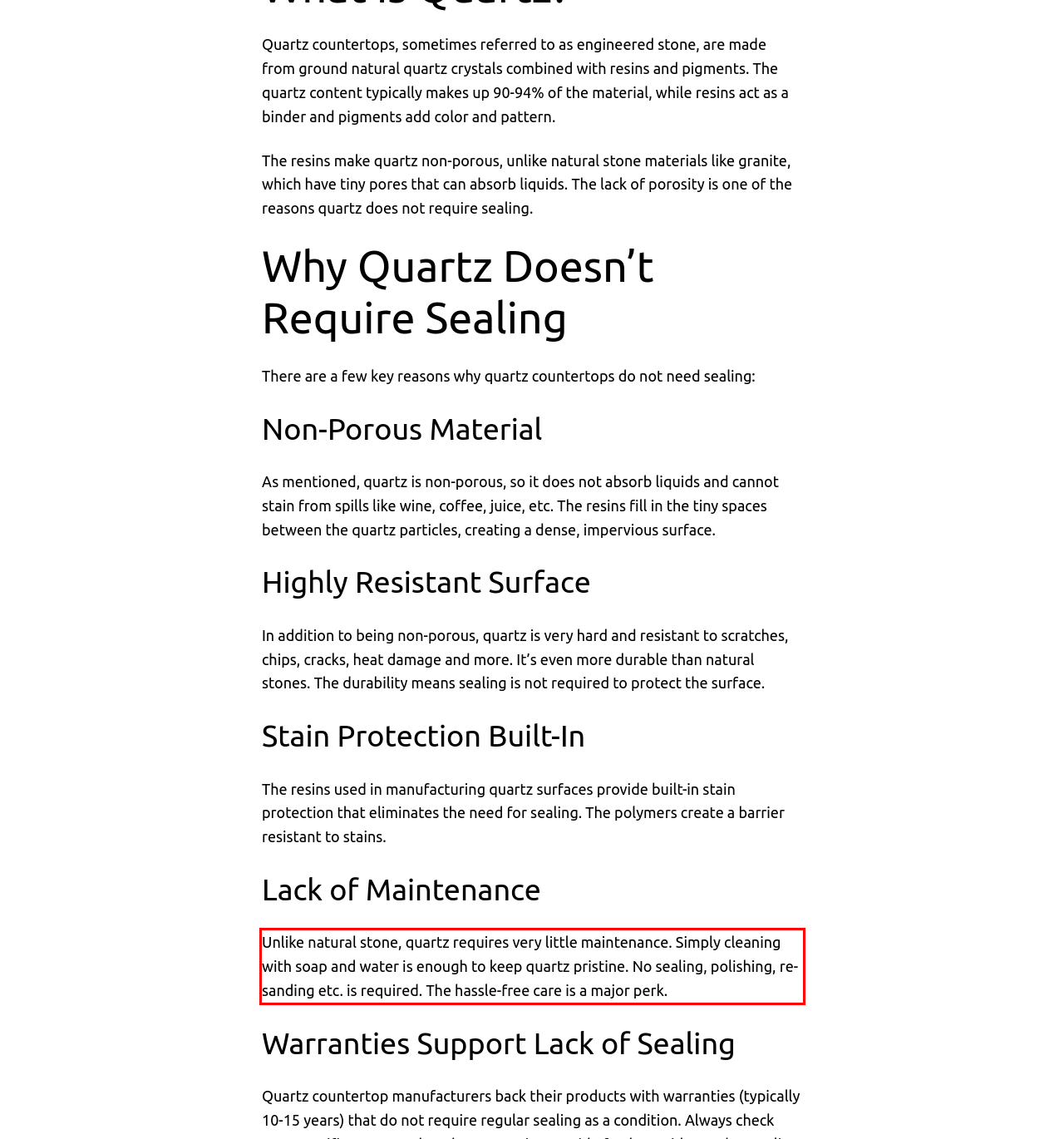You have a screenshot of a webpage, and there is a red bounding box around a UI element. Utilize OCR to extract the text within this red bounding box.

Unlike natural stone, quartz requires very little maintenance. Simply cleaning with soap and water is enough to keep quartz pristine. No sealing, polishing, re-sanding etc. is required. The hassle-free care is a major perk.